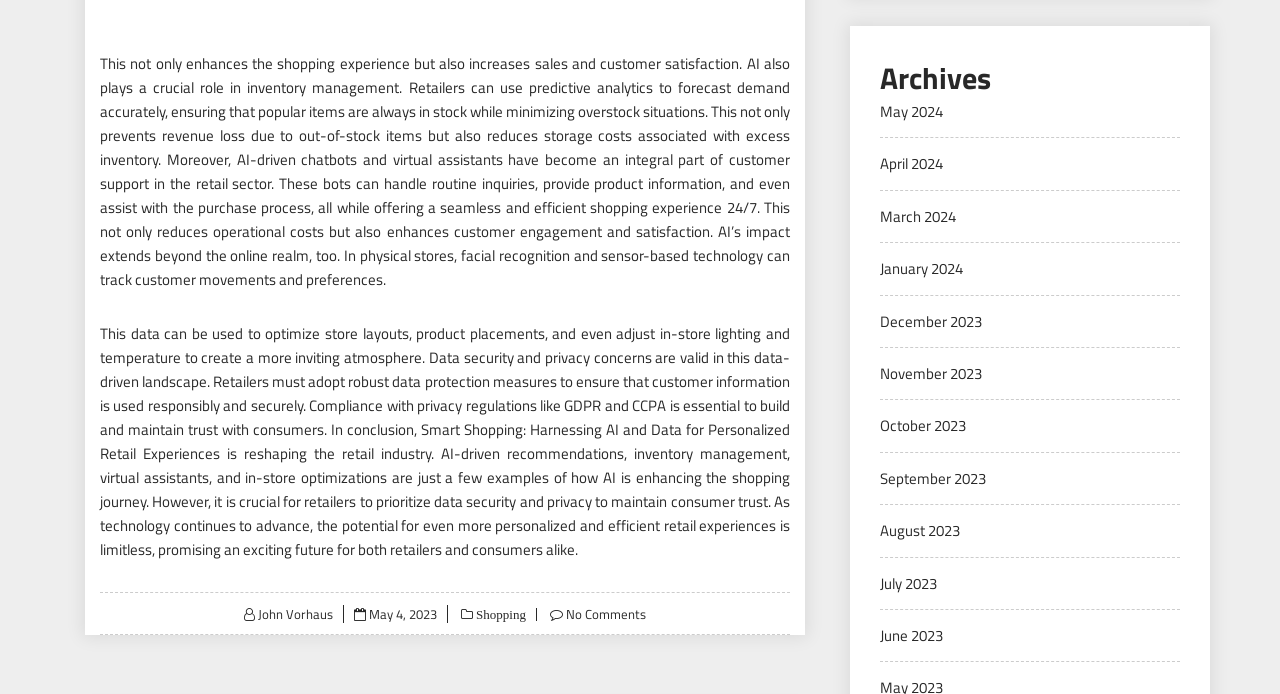What is the importance of data security in retail?
Based on the visual, give a brief answer using one word or a short phrase.

To maintain consumer trust